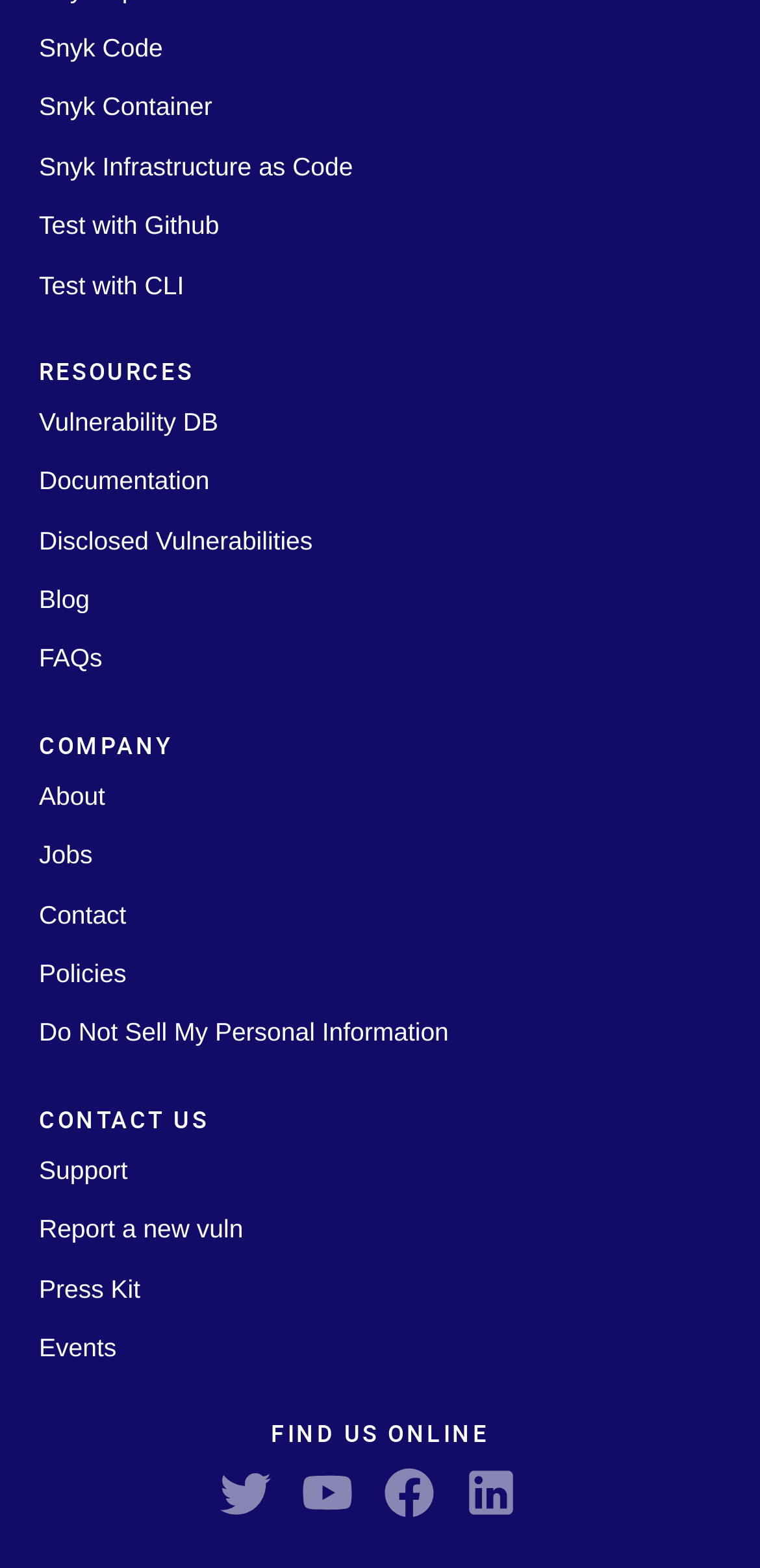Using the image as a reference, answer the following question in as much detail as possible:
How many social media links are there?

I found the social media links at the bottom of the webpage, which are 'Twitter', 'Youtube', 'Facebook', and 'LinkedIn'. There are 4 social media links in total.